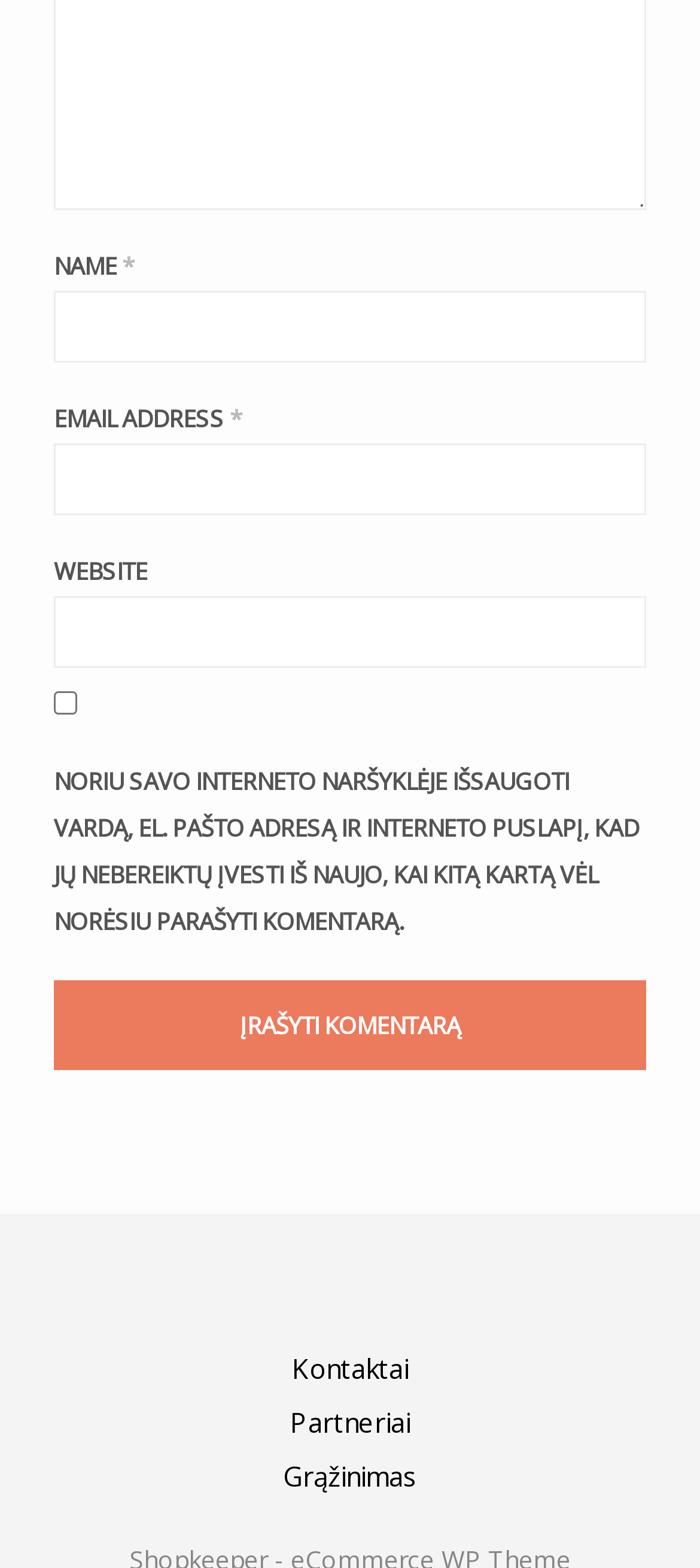What is the text on the button?
Based on the image, provide a one-word or brief-phrase response.

Įrašyti komentarą